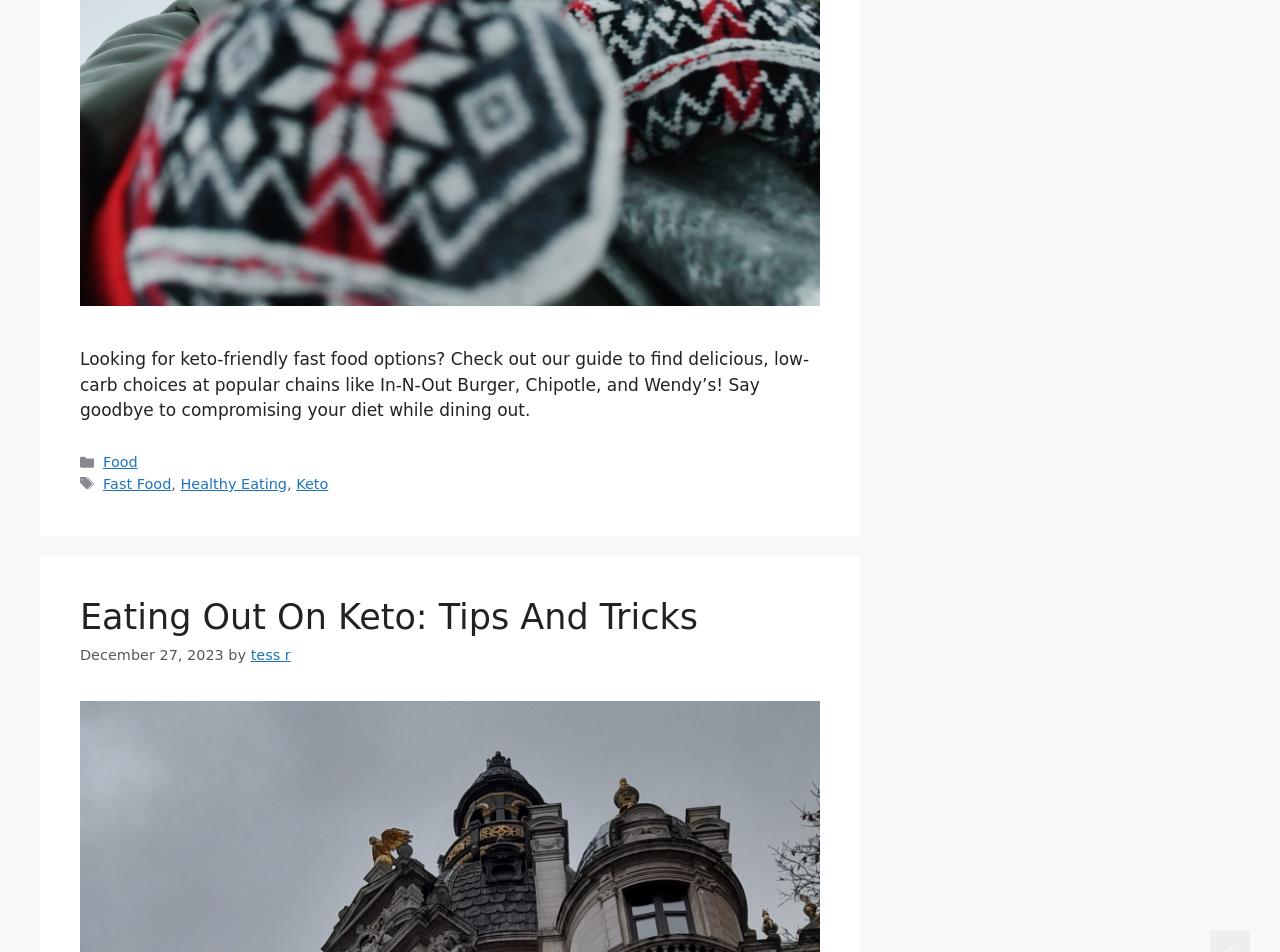Provide the bounding box coordinates of the HTML element described as: "tess r". The bounding box coordinates should be four float numbers between 0 and 1, i.e., [left, top, right, bottom].

[0.196, 0.68, 0.227, 0.696]